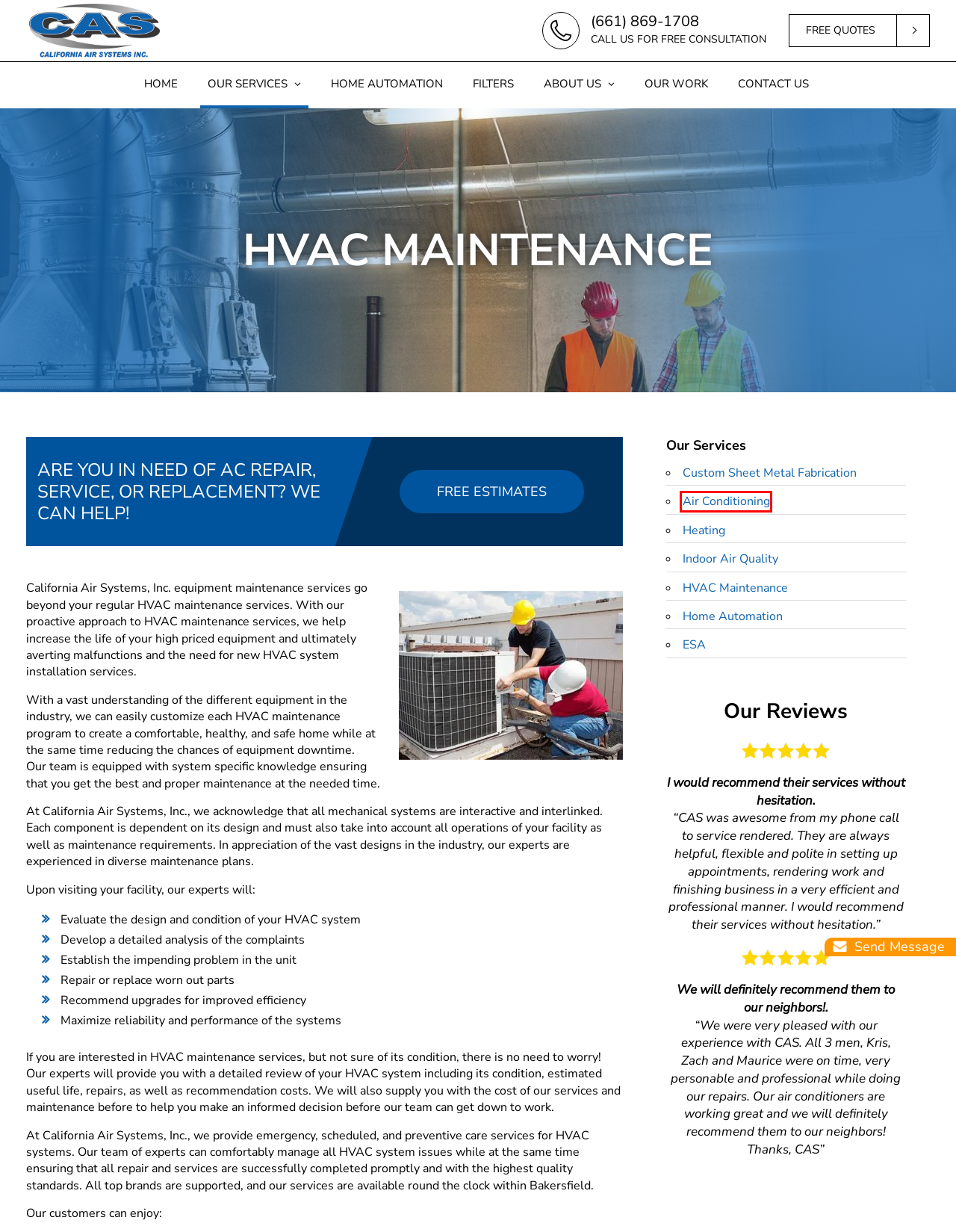You have a screenshot showing a webpage with a red bounding box highlighting an element. Choose the webpage description that best fits the new webpage after clicking the highlighted element. The descriptions are:
A. Air Conditioning » California Air Systems
B. Contact Us » California Air Systems »
C. Home Automation » California Air Systems
D. Indoor Air Quality » California Air Systems
E. About Us » California Air Systems »
F. Heating » California Air Systems
G. ESA » California Air Systems
H. Filters » California Air Systems »

A